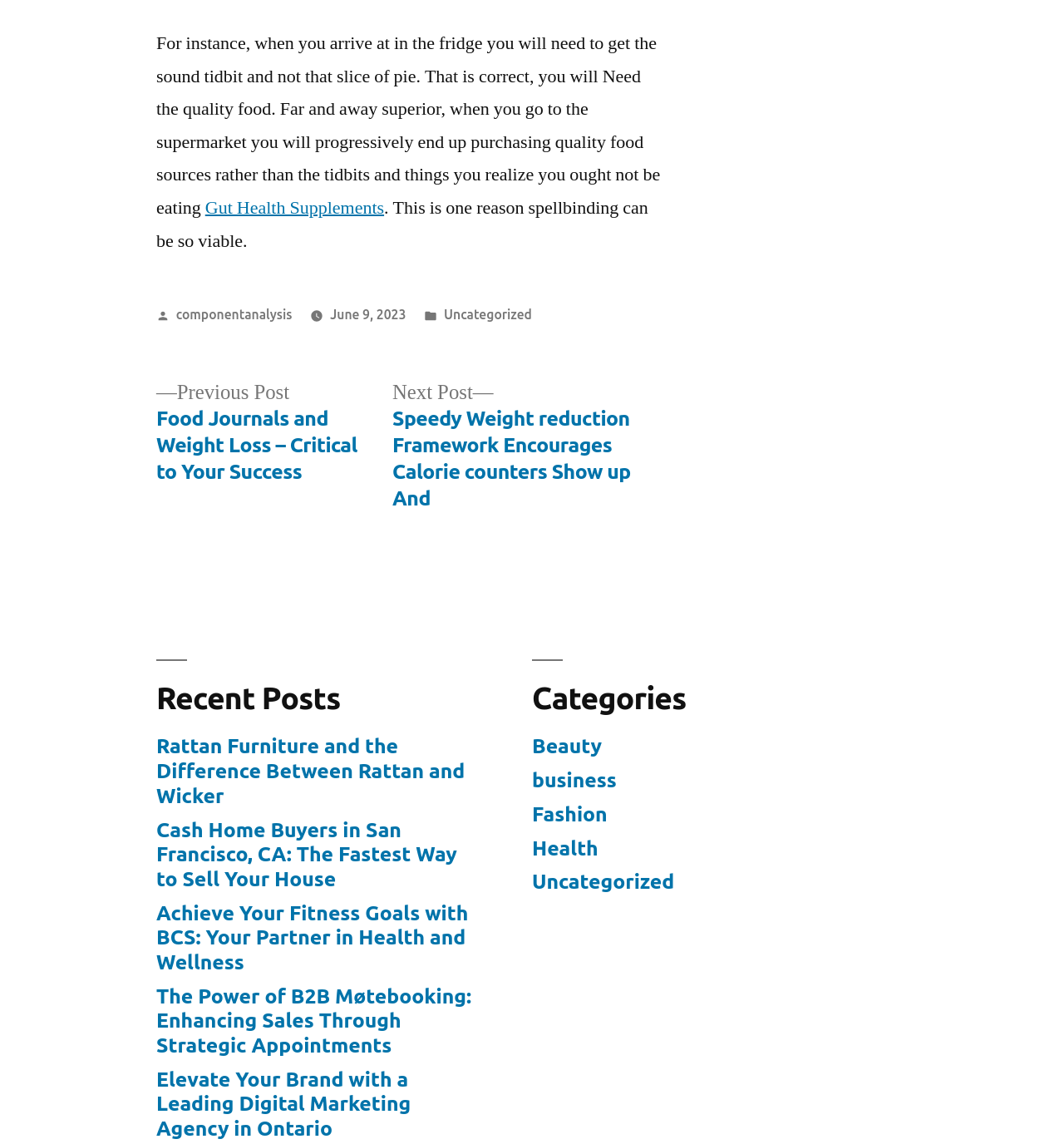Given the element description Uncategorized, identify the bounding box coordinates for the UI element on the webpage screenshot. The format should be (top-left x, top-left y, bottom-right x, bottom-right y), with values between 0 and 1.

[0.417, 0.268, 0.5, 0.281]